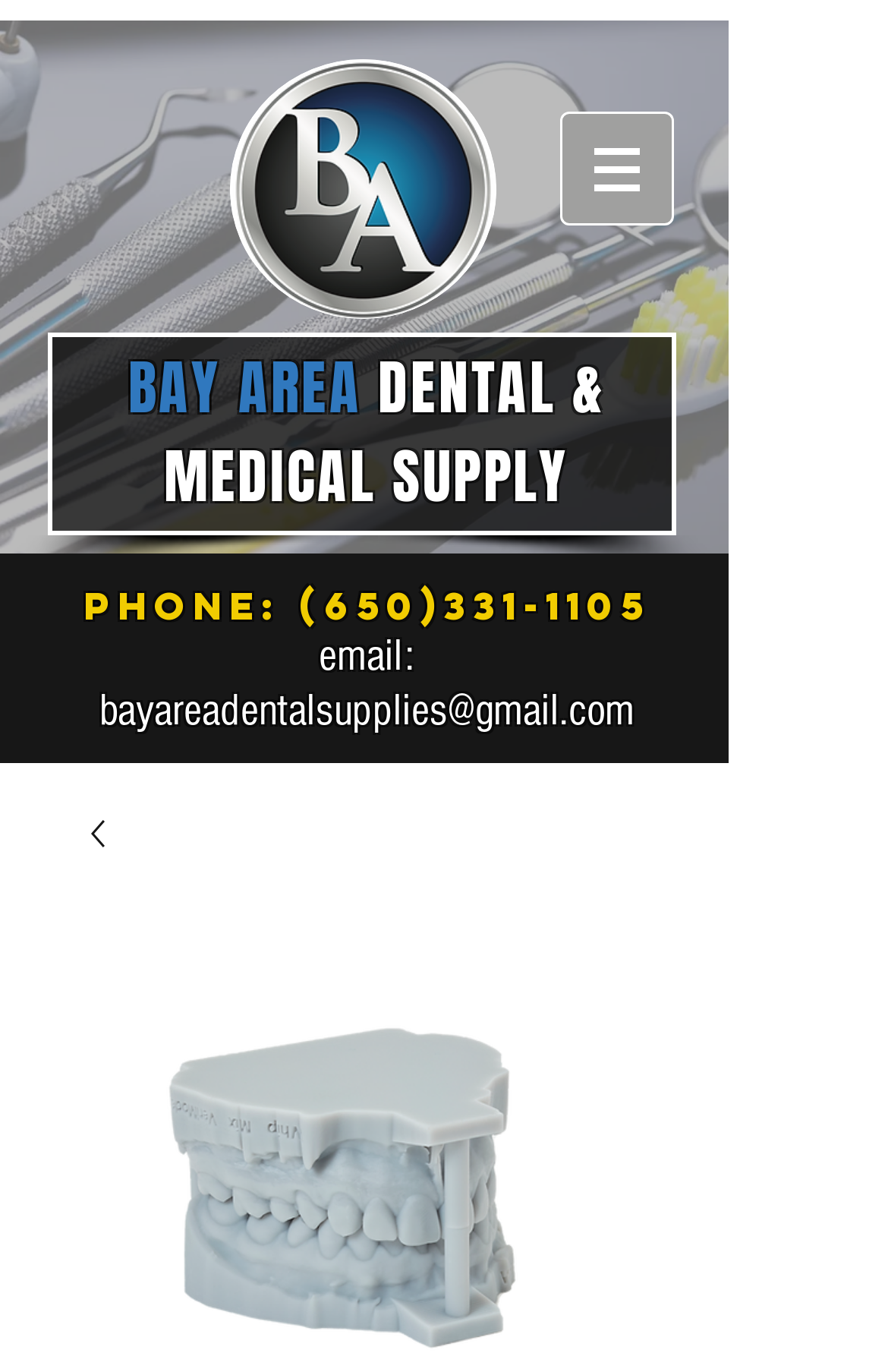Please specify the bounding box coordinates in the format (top-left x, top-left y, bottom-right x, bottom-right y), with values ranging from 0 to 1. Identify the bounding box for the UI component described as follows: bayareadentalsupplies@gmail.com

[0.112, 0.5, 0.714, 0.536]